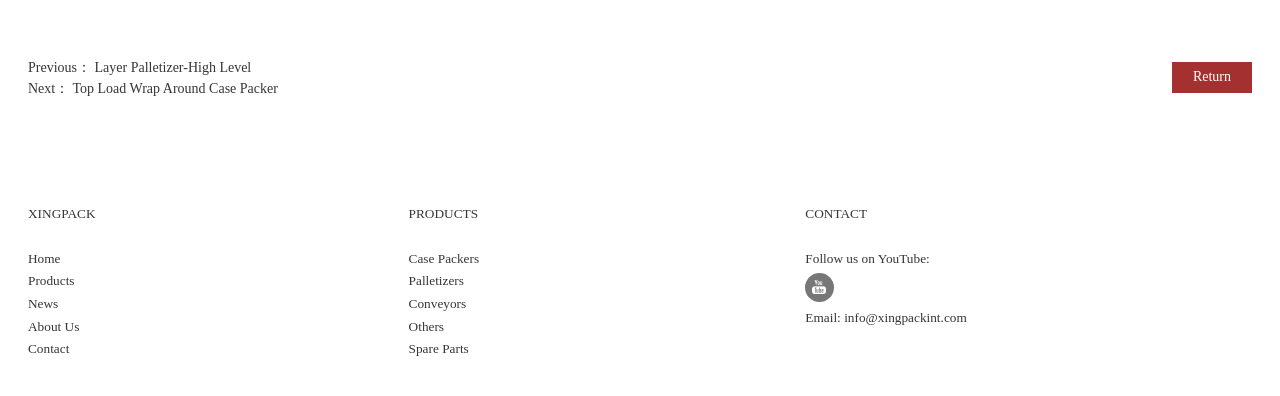Please identify the bounding box coordinates of the area that needs to be clicked to follow this instruction: "go to home page".

[0.022, 0.633, 0.047, 0.671]